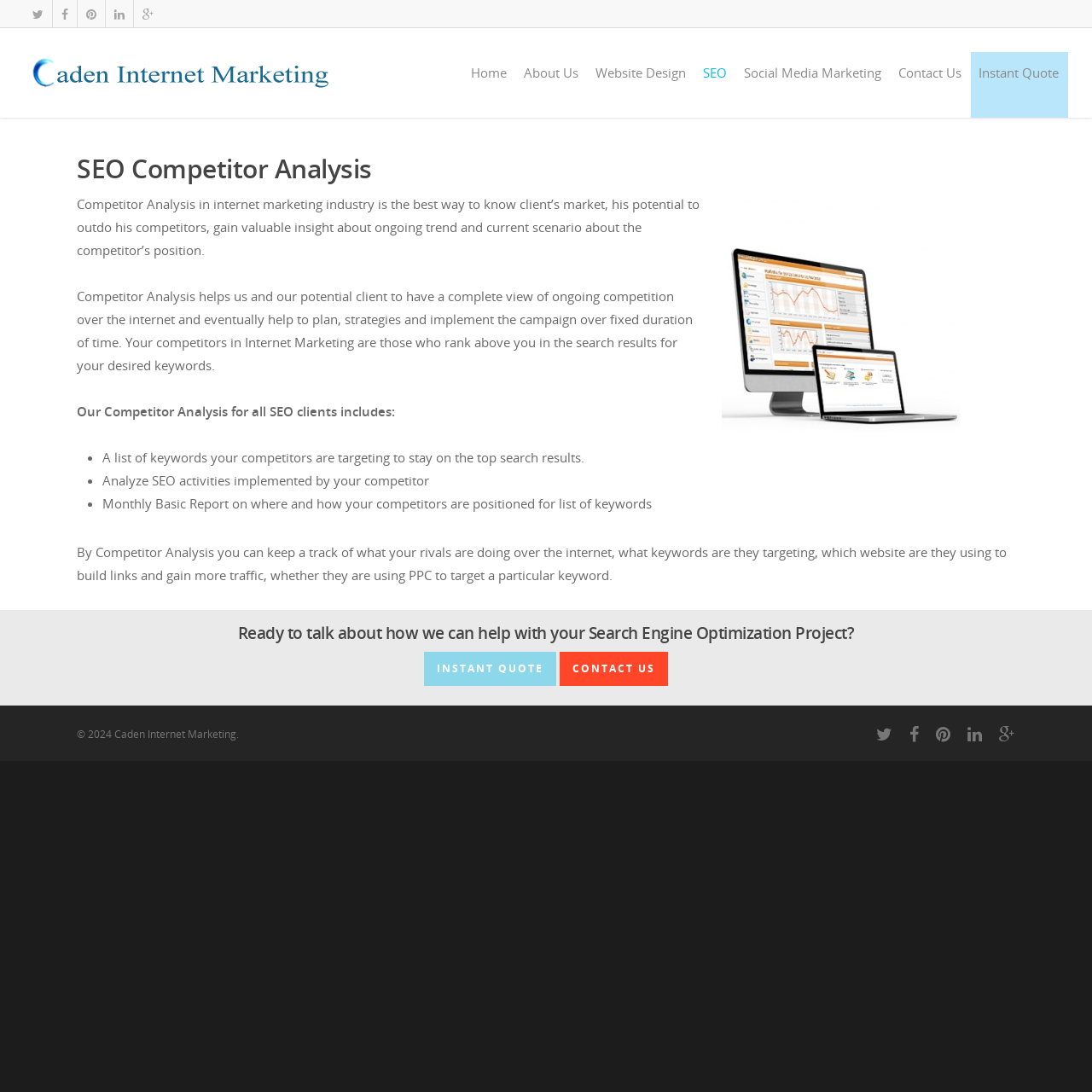Could you find the bounding box coordinates of the clickable area to complete this instruction: "Click the INSTANT QUOTE button"?

[0.388, 0.597, 0.509, 0.628]